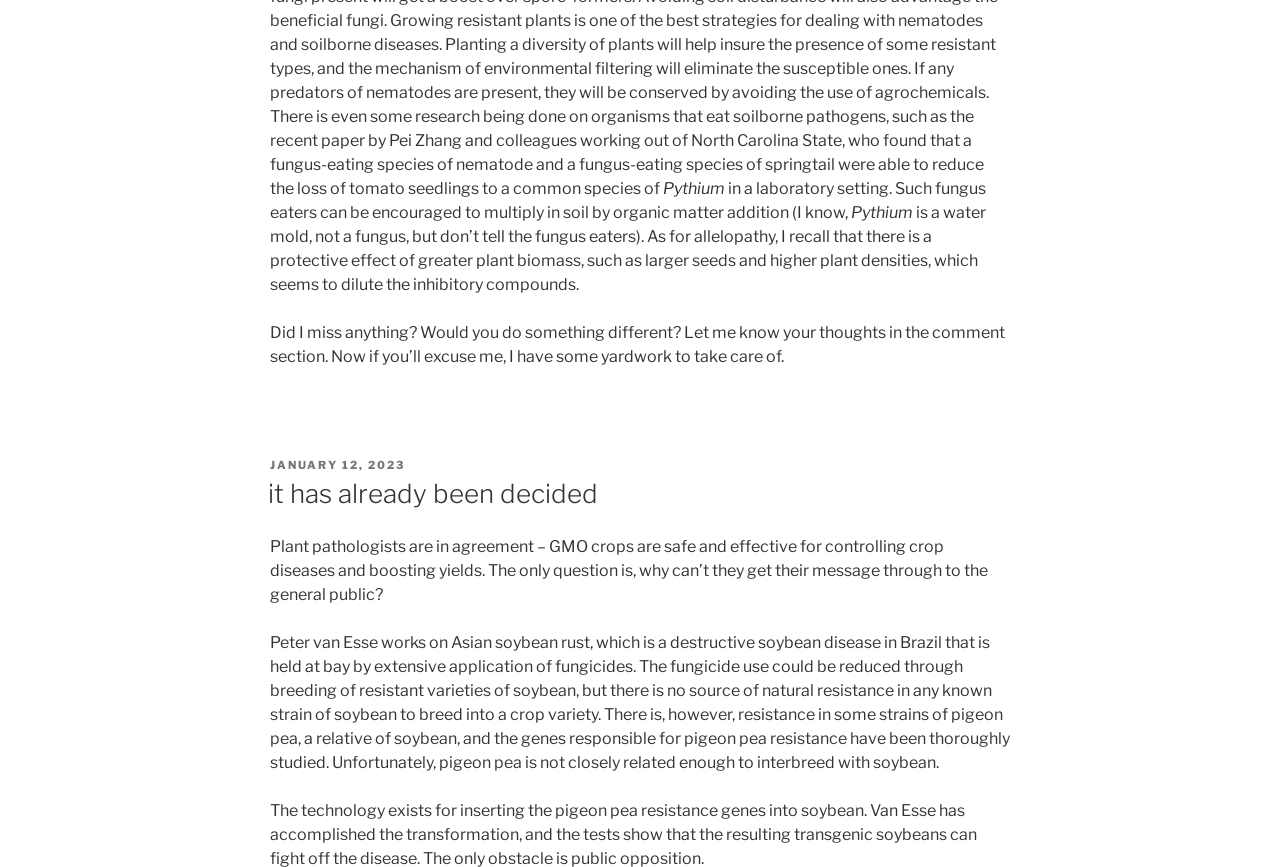What is the purpose of adding organic matter to soil?
Refer to the screenshot and answer in one word or phrase.

To encourage fungus eaters